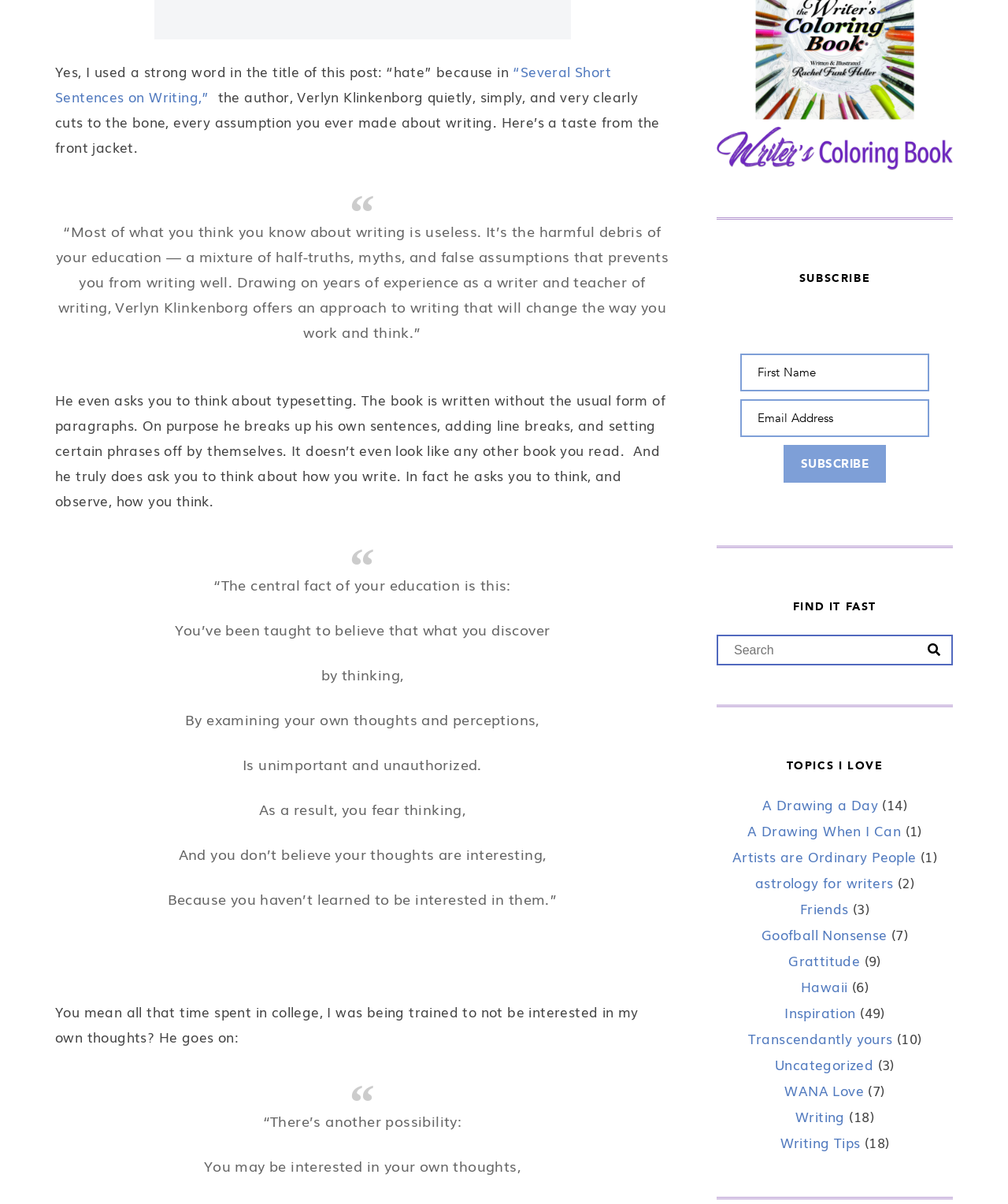Please identify the bounding box coordinates of the area that needs to be clicked to follow this instruction: "Search for a topic".

[0.913, 0.528, 0.94, 0.552]